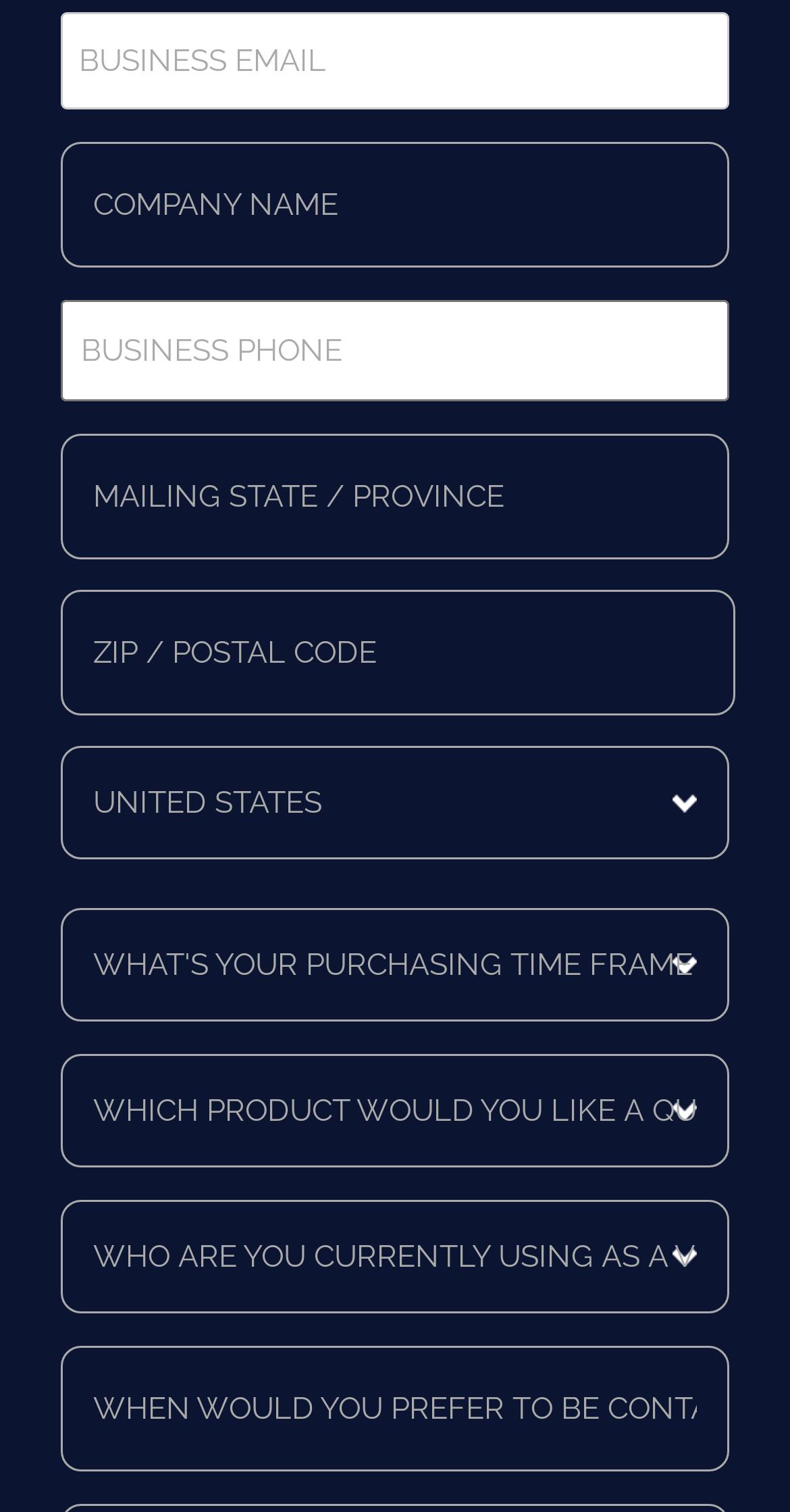Please identify the bounding box coordinates of the element I should click to complete this instruction: 'Specify preferred contact time'. The coordinates should be given as four float numbers between 0 and 1, like this: [left, top, right, bottom].

[0.077, 0.89, 0.923, 0.973]